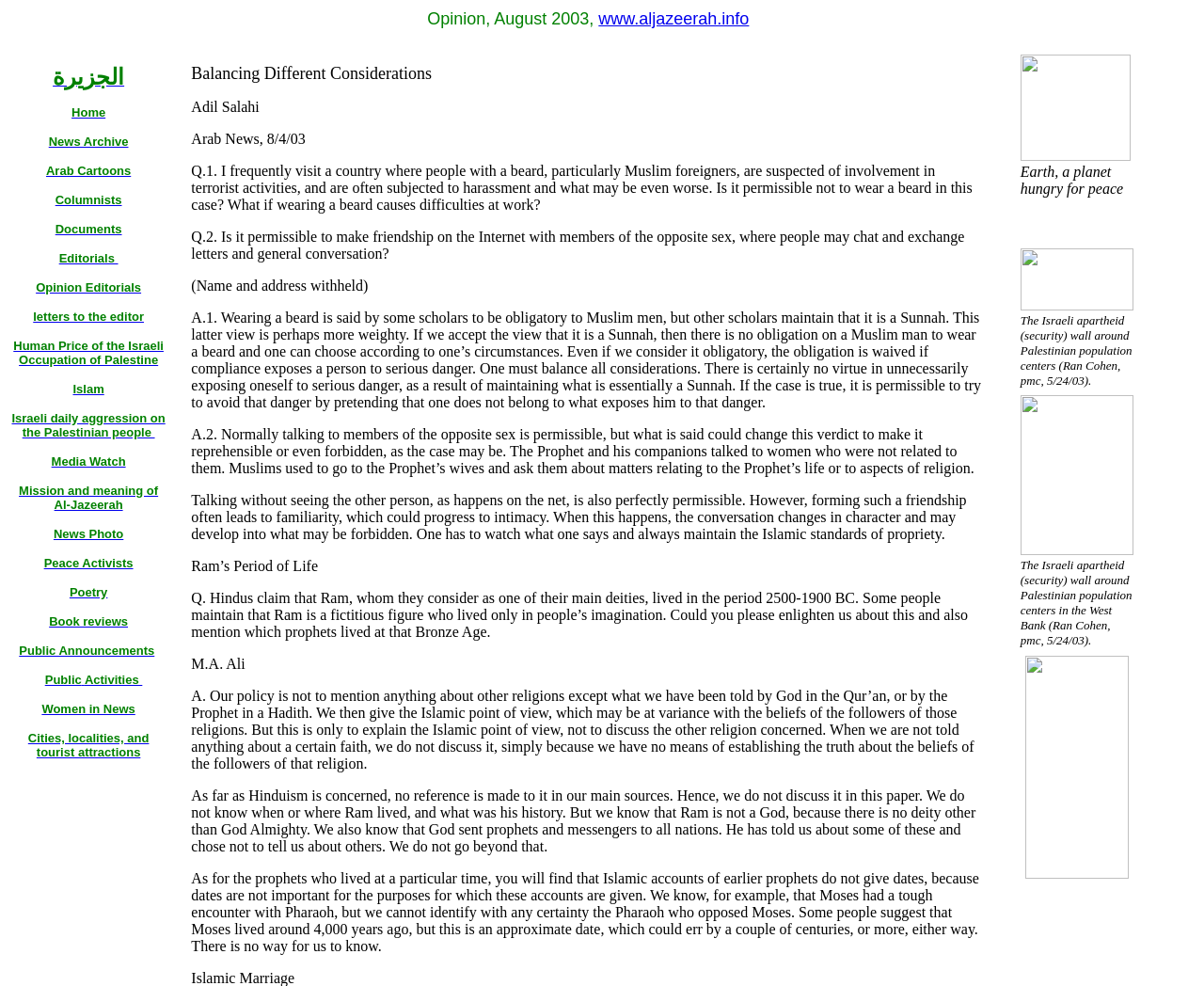Please give a succinct answer using a single word or phrase:
How many images are on the webpage?

4